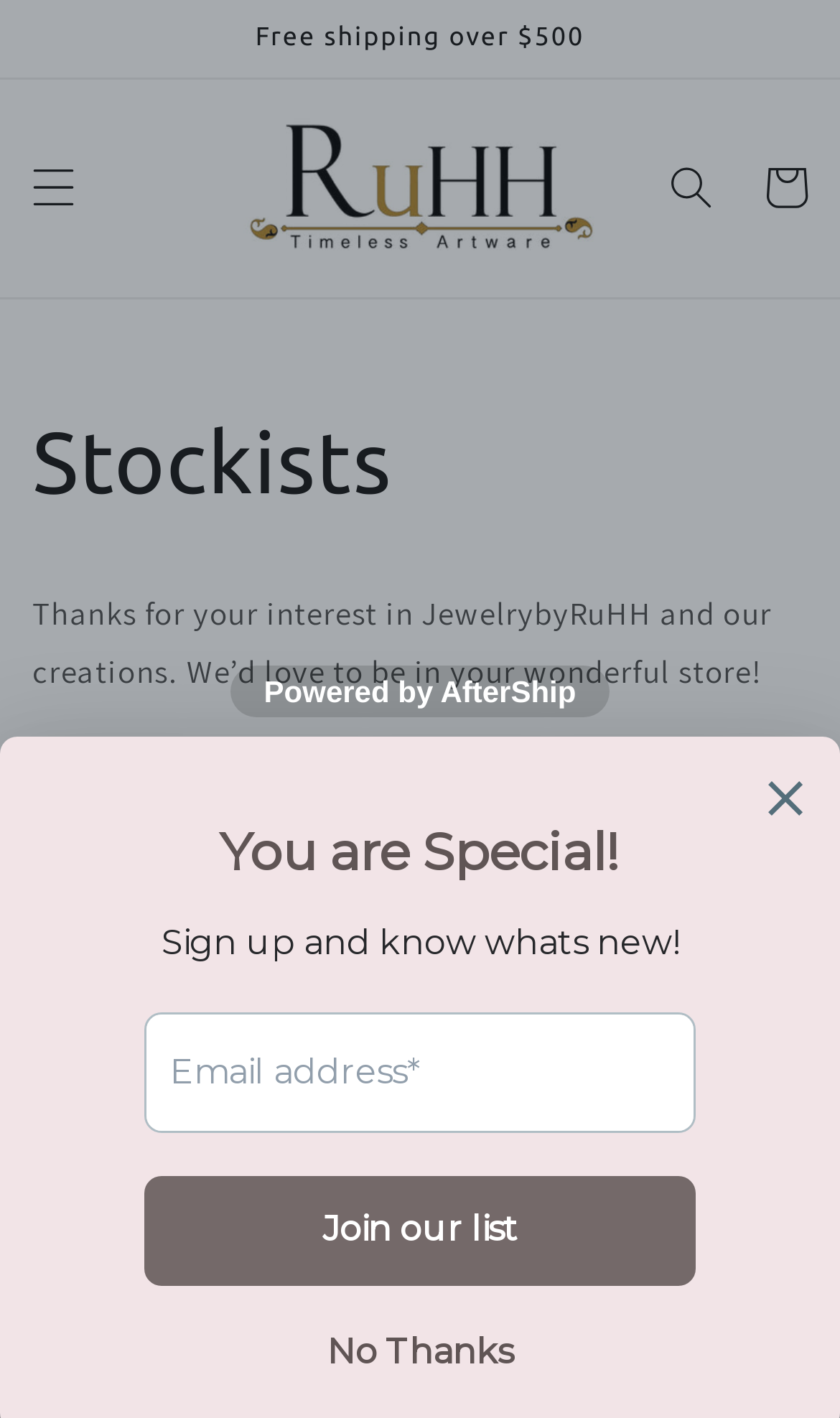Is there a search function on the webpage? Based on the image, give a response in one word or a short phrase.

Yes